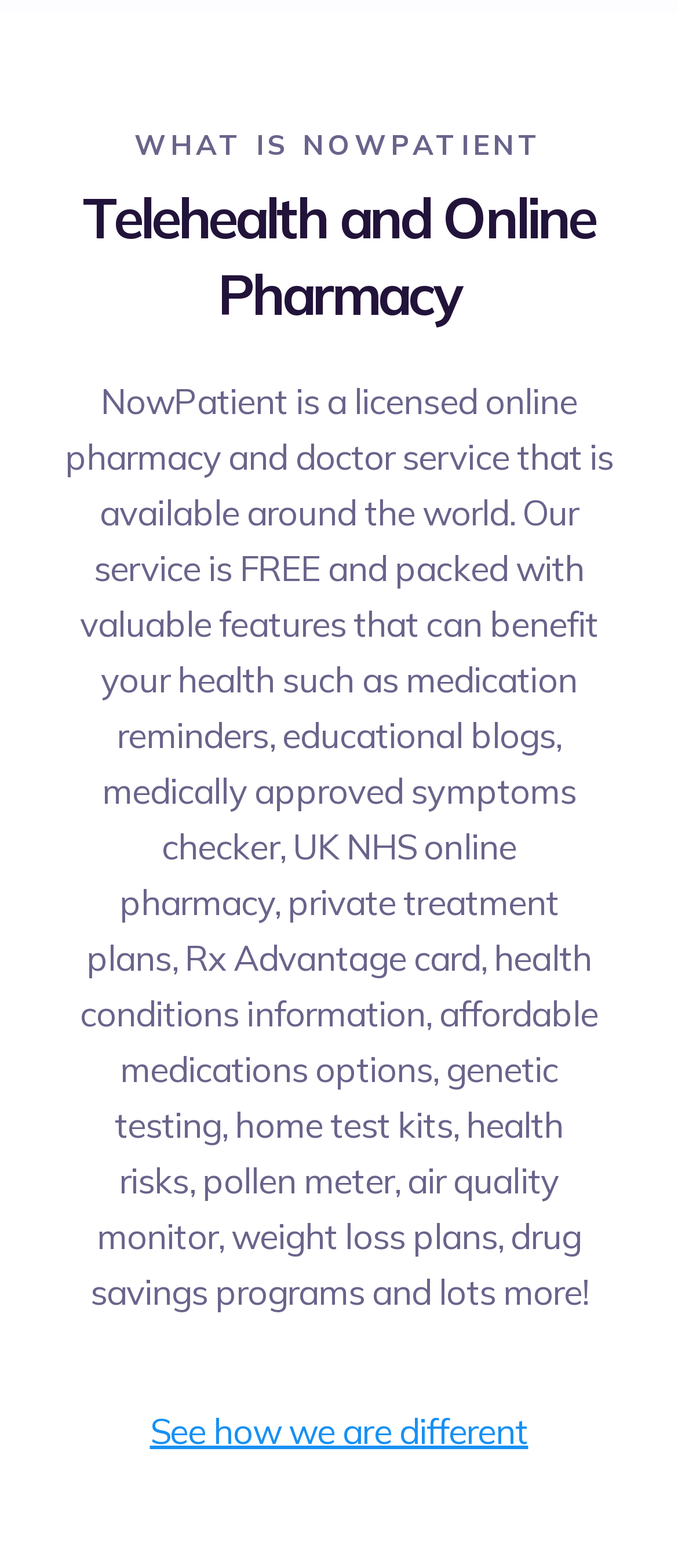What is NowPatient?
Kindly give a detailed and elaborate answer to the question.

Based on the heading 'WHAT IS NOWPATIENT' and the static text 'is a licensed online pharmacy and doctor service that is available around the world.', it can be inferred that NowPatient is an online pharmacy and doctor service.